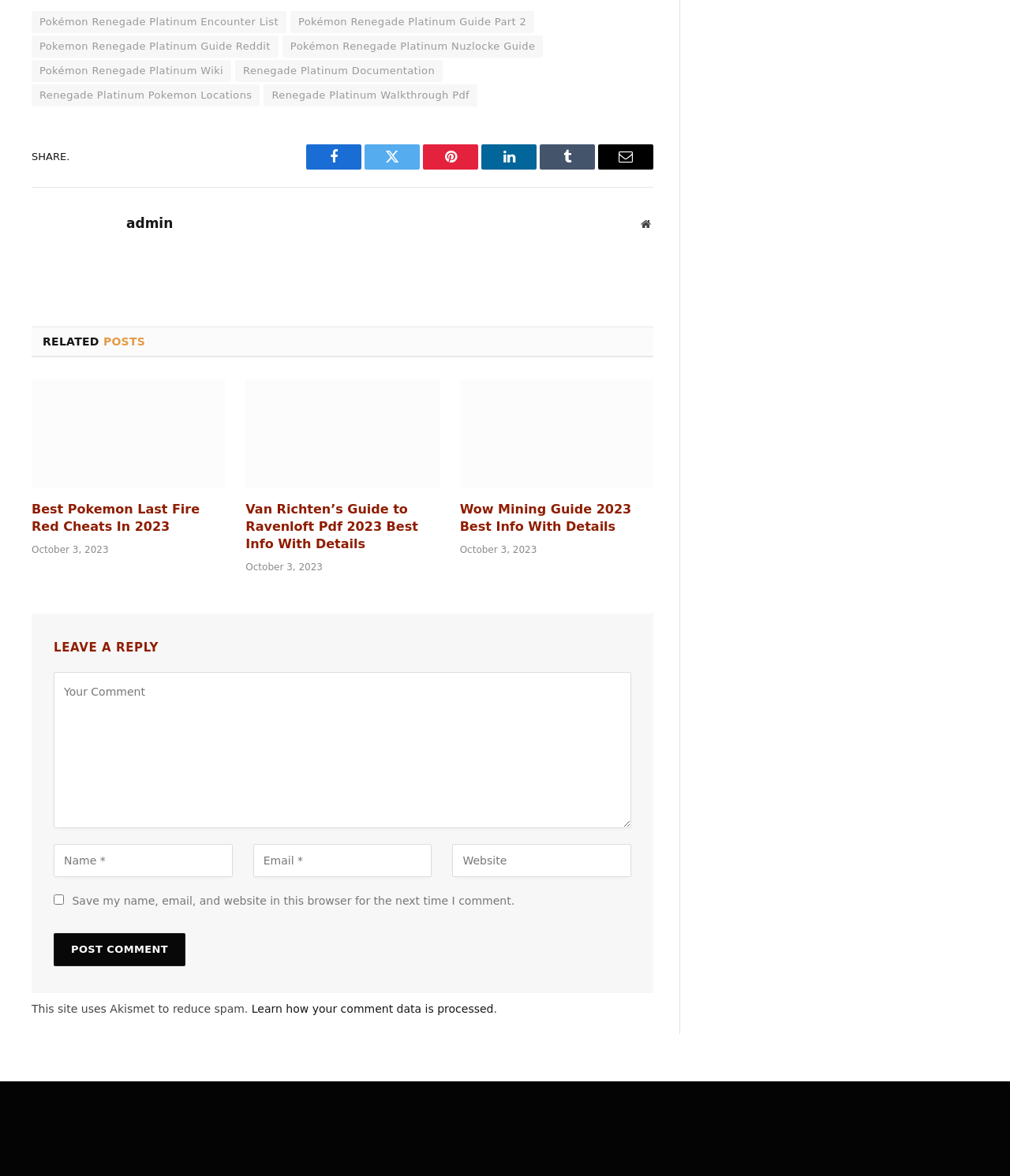What is the date of the related posts?
Use the screenshot to answer the question with a single word or phrase.

October 3, 2023